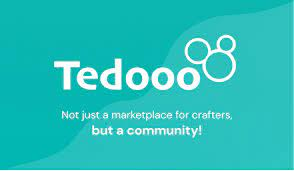Give an in-depth description of the image.

The image features the logo of "Tedoooo," a vibrant and inviting marketplace designed specifically for crafters. Accompanied by a cheerful aqua background, the logo emphasizes the brand's mission to not only serve as a marketplace for handmade goods but also to foster a sense of community among creators. The slogan "Not just a marketplace for crafters, but a community!" highlights the inclusive and collaborative spirit that Tedoooo aims to cultivate, encouraging artisans and makers to connect, share, and grow together in a supportive environment. This branding reflects a modern approach to crafting, emphasizing creativity and togetherness.